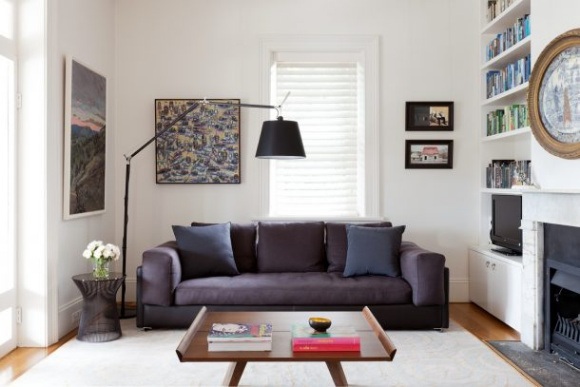What is placed on the contemporary coffee table?
Give a one-word or short phrase answer based on the image.

magazines and a decorative bowl